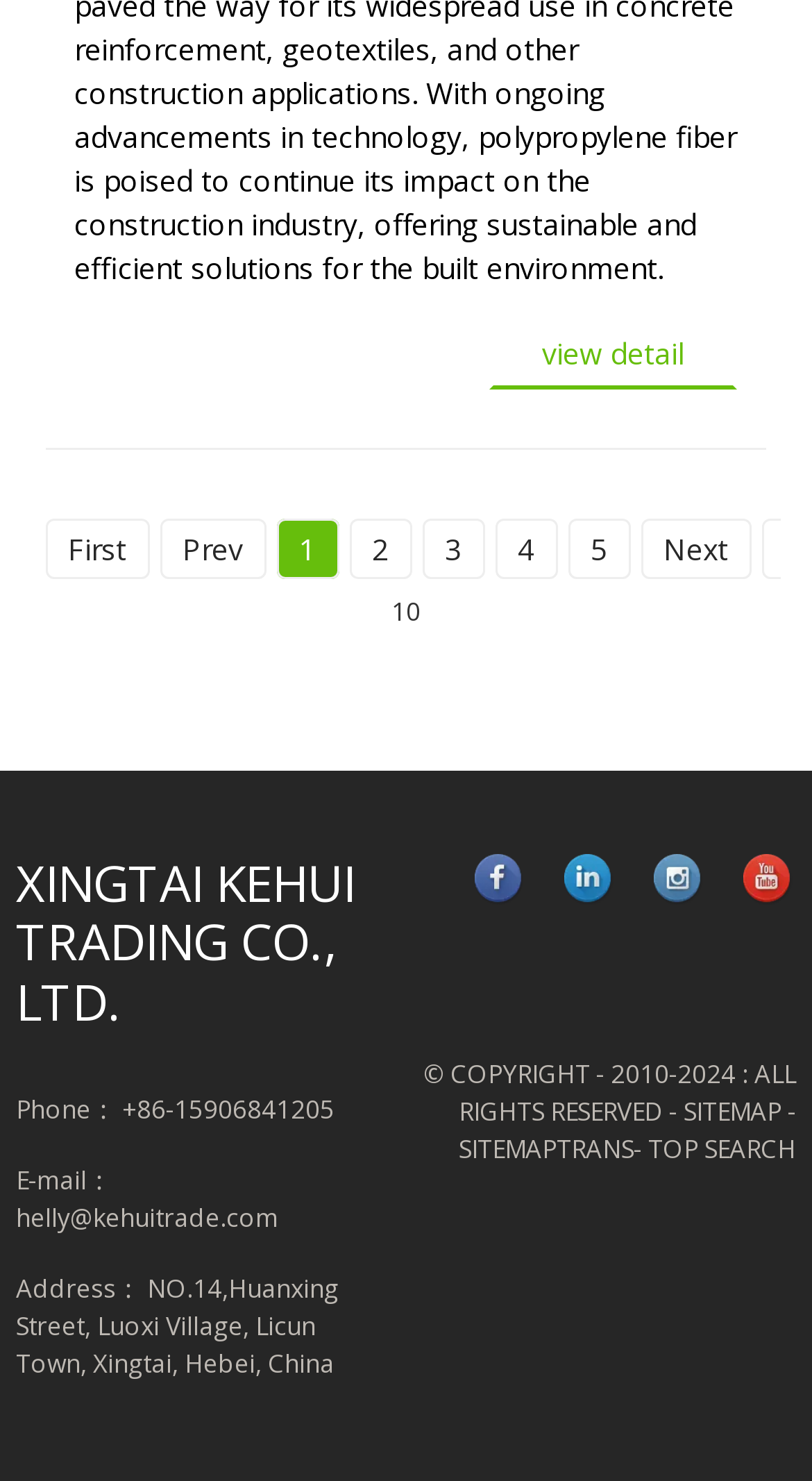What is the email address?
Look at the screenshot and give a one-word or phrase answer.

helly@kehuitrade.com